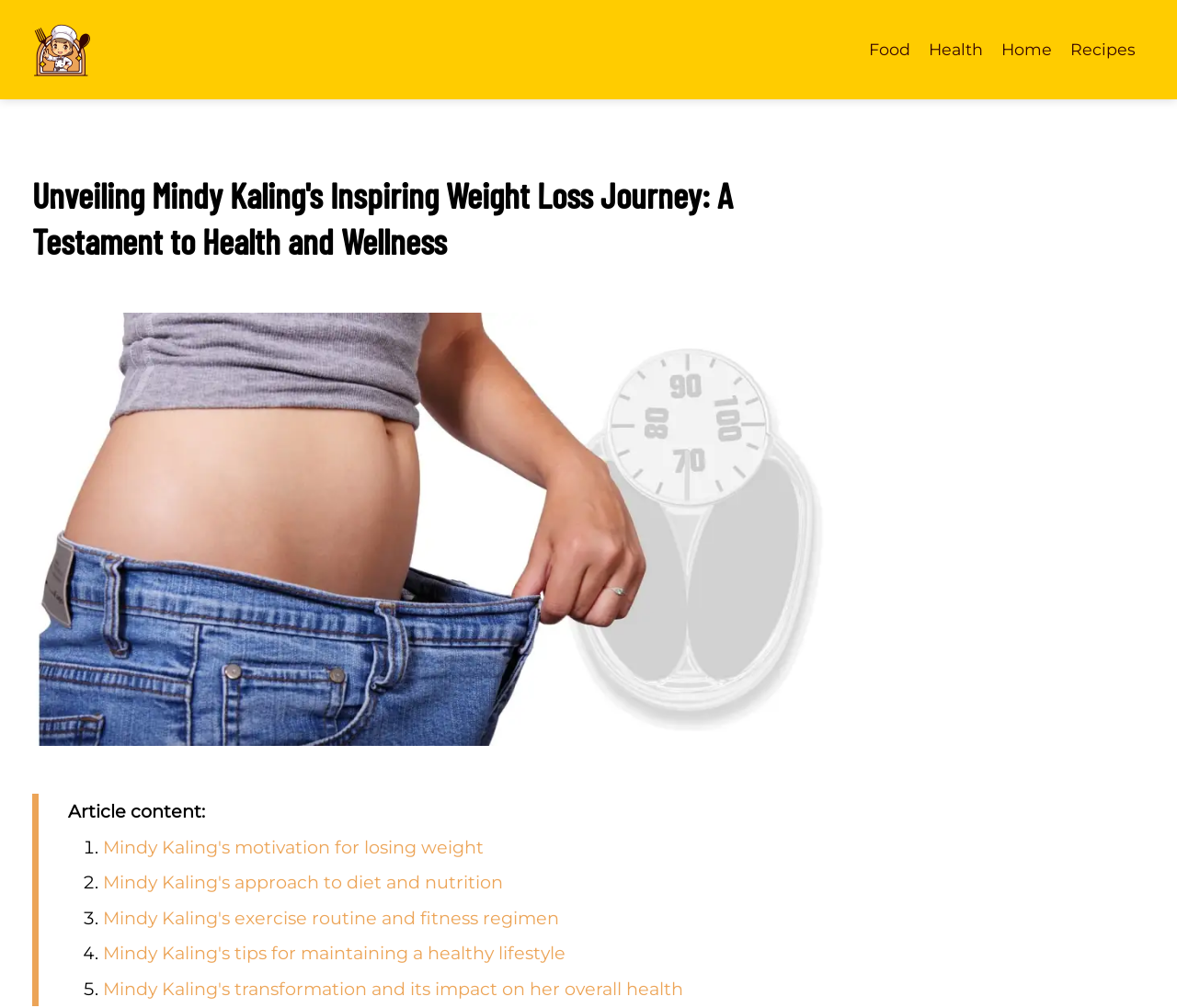Extract the text of the main heading from the webpage.

Unveiling Mindy Kaling's Inspiring Weight Loss Journey: A Testament to Health and Wellness